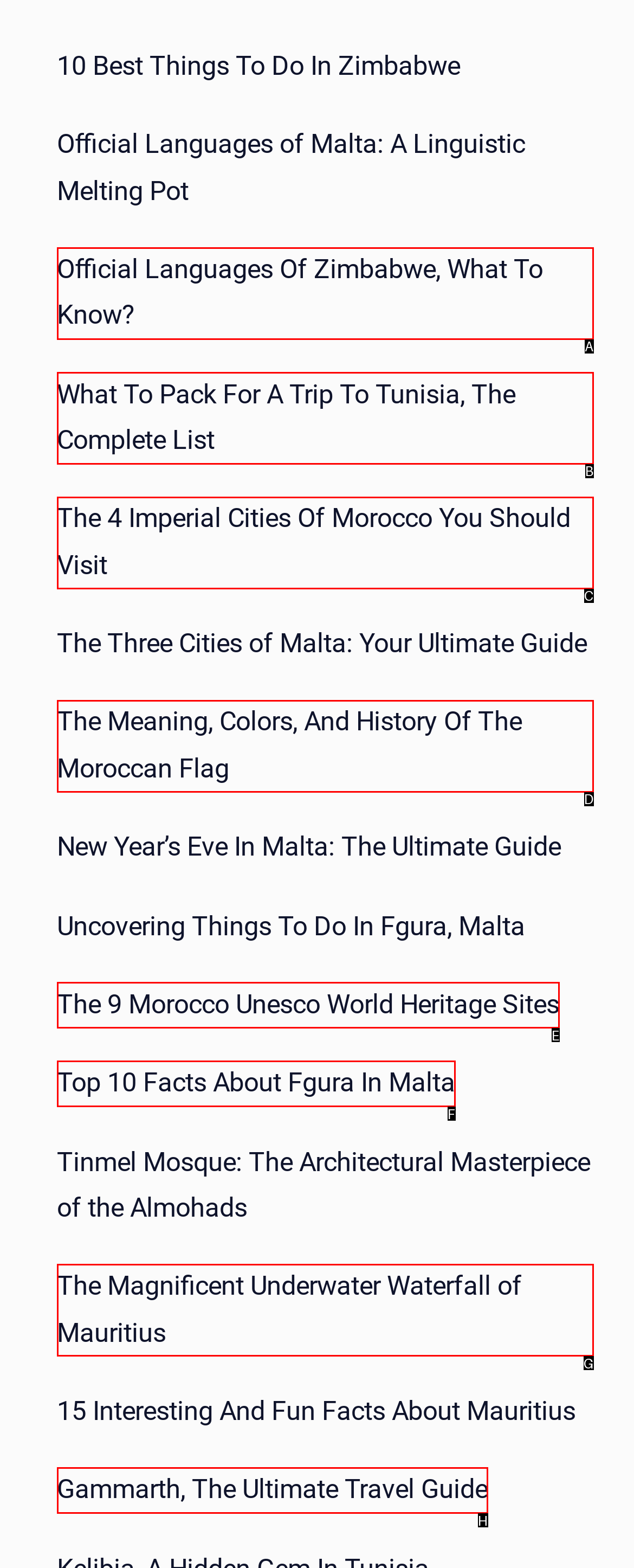Which option aligns with the description: Gammarth, The Ultimate Travel Guide? Respond by selecting the correct letter.

H